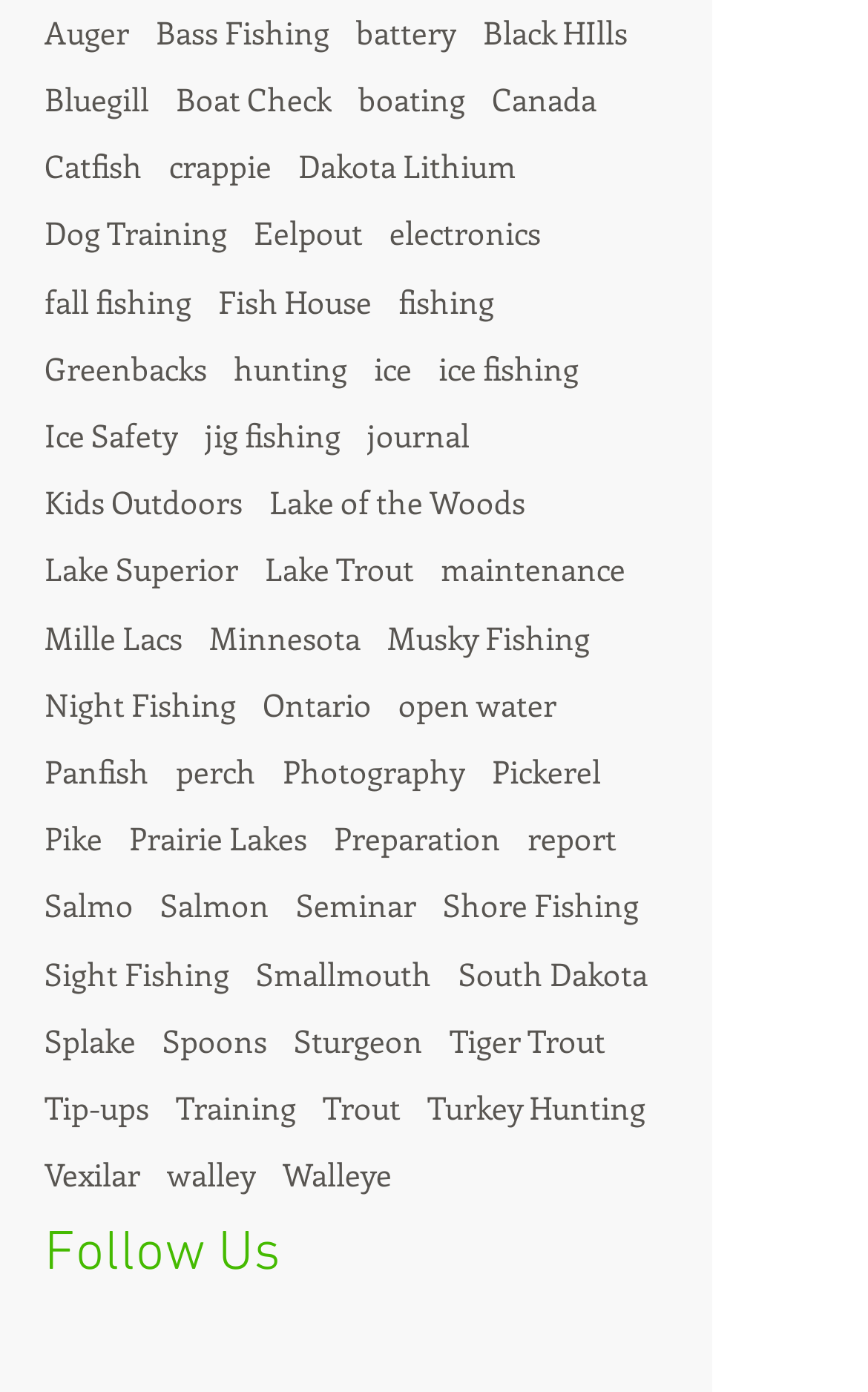Please determine the bounding box coordinates for the element that should be clicked to follow these instructions: "Explore the 'Ice Fishing' section".

[0.505, 0.251, 0.667, 0.28]